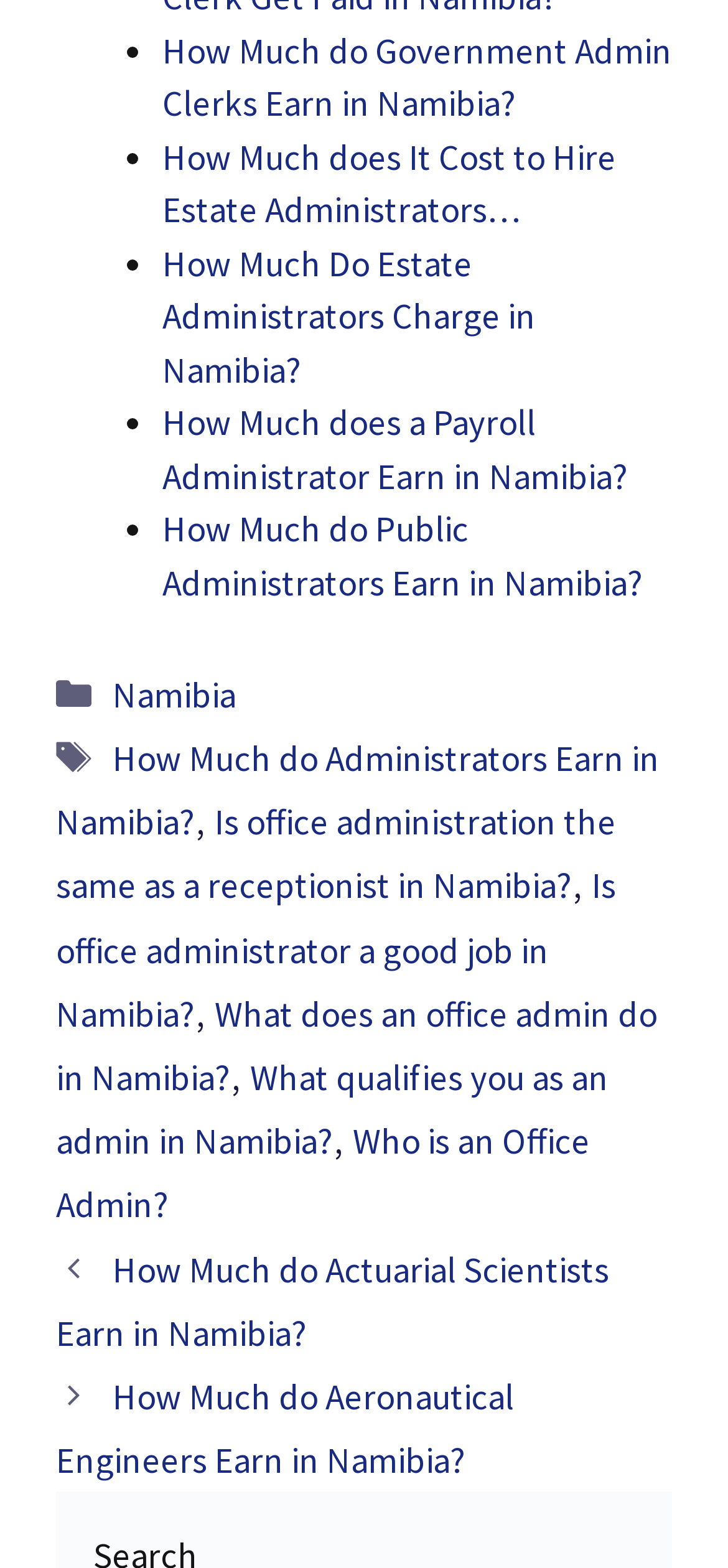What are the categories listed in the footer?
By examining the image, provide a one-word or phrase answer.

None